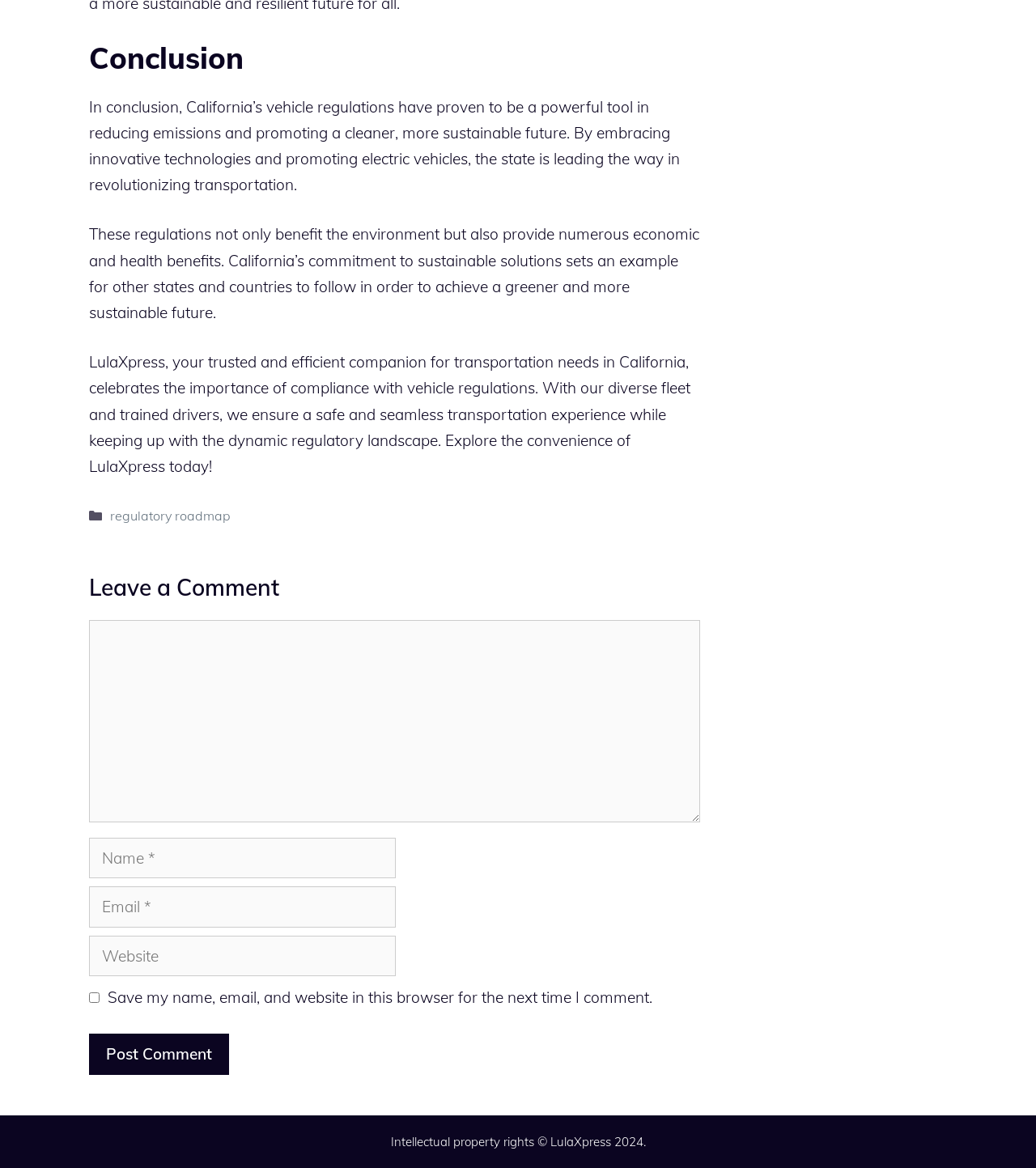Please find the bounding box coordinates of the element's region to be clicked to carry out this instruction: "Click the 'regulatory roadmap' link".

[0.106, 0.434, 0.223, 0.448]